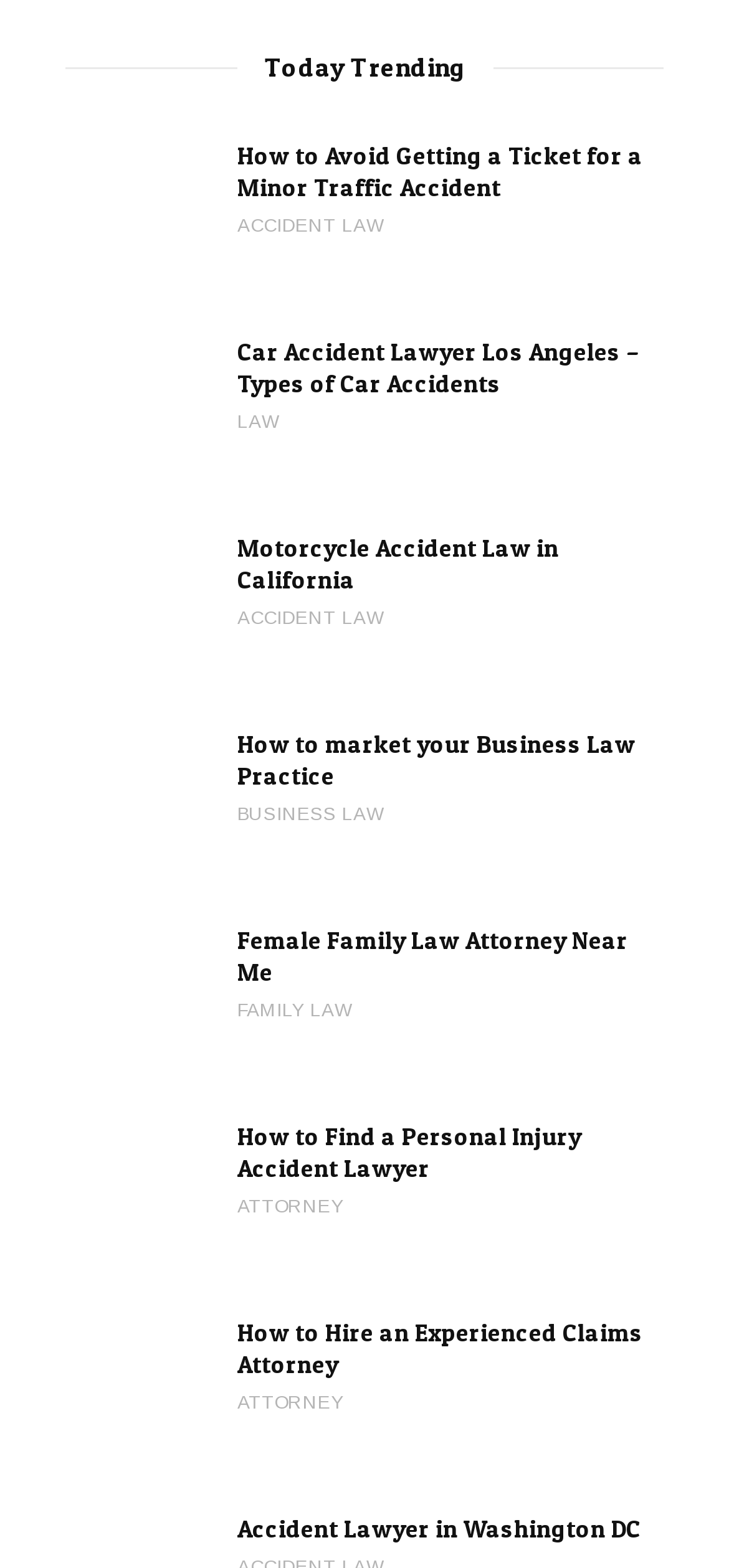Could you provide the bounding box coordinates for the portion of the screen to click to complete this instruction: "Read legal notice"?

None